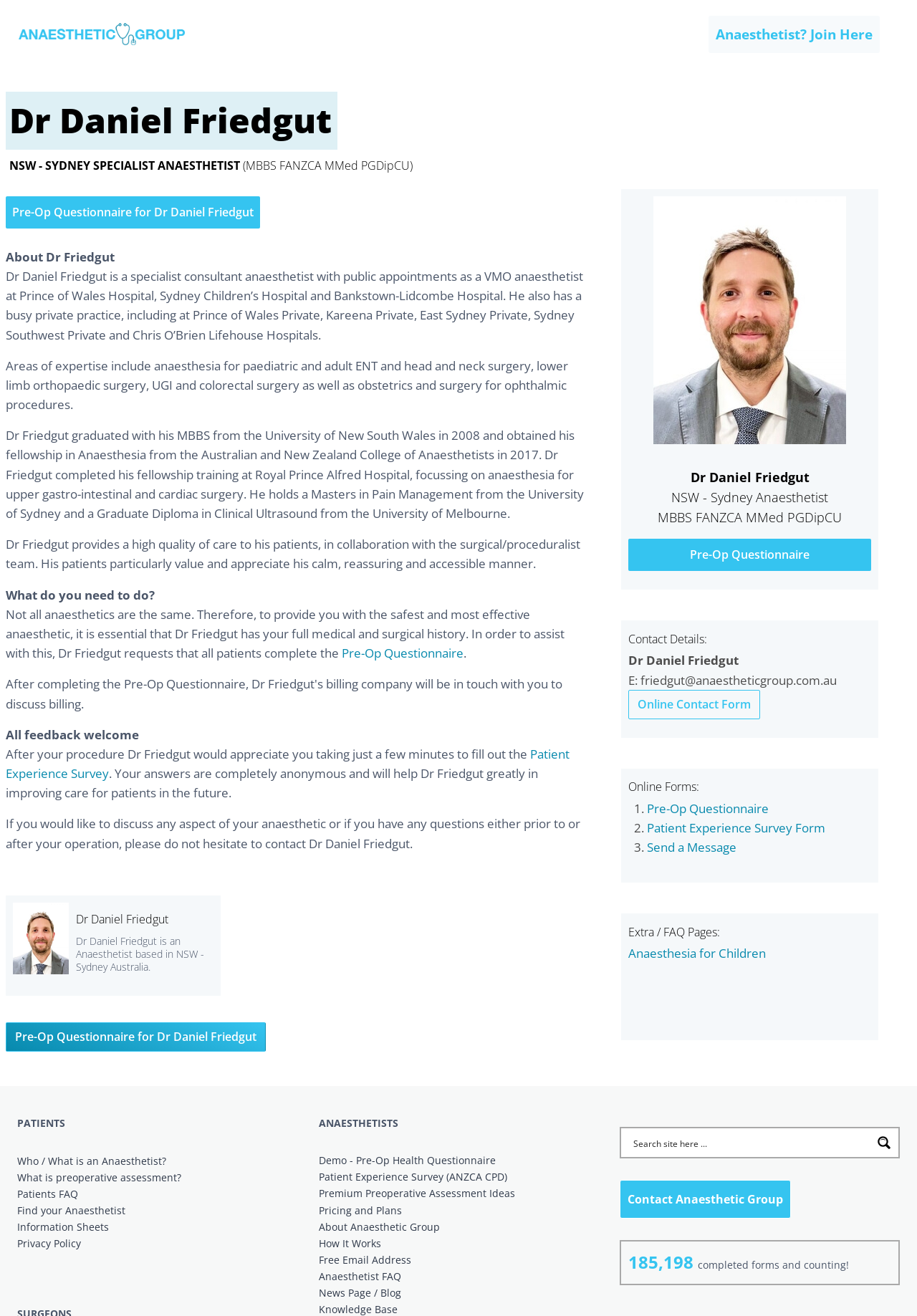Provide the bounding box coordinates of the section that needs to be clicked to accomplish the following instruction: "View the 'Patient Experience Survey' page."

[0.006, 0.567, 0.621, 0.594]